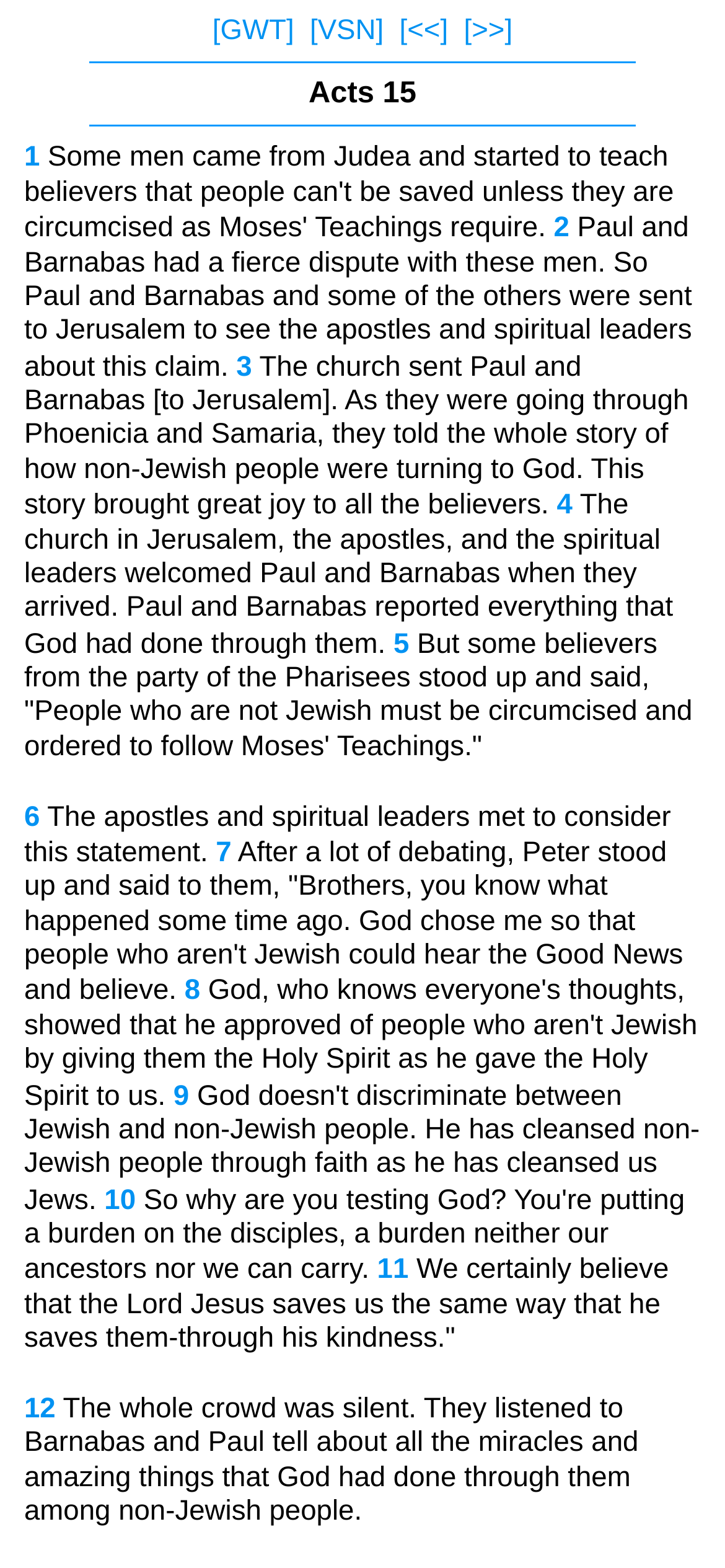Summarize the contents and layout of the webpage in detail.

The webpage appears to be a biblical scripture page, specifically Acts 15 from the Good Word Translation (GWT). At the top, there are four links: "GWT", "VSN", "<<", and ">>", which are likely navigation links. Below these links, there is a horizontal separator line.

The main content of the page is divided into sections, each with a link to a specific verse number (1-12) on the left side. The verse numbers are followed by the corresponding biblical text, which describes the events and conversations between Paul, Barnabas, and other apostles and spiritual leaders in Jerusalem.

The text is arranged in a single column, with each verse separated by a small gap. The text itself is descriptive, telling the story of Paul and Barnabas' dispute with other men, their journey to Jerusalem, and the discussions they had with the apostles and spiritual leaders about the conversion of non-Jewish people.

There are no images on the page, and the overall layout is focused on presenting the biblical text in a clear and readable format.